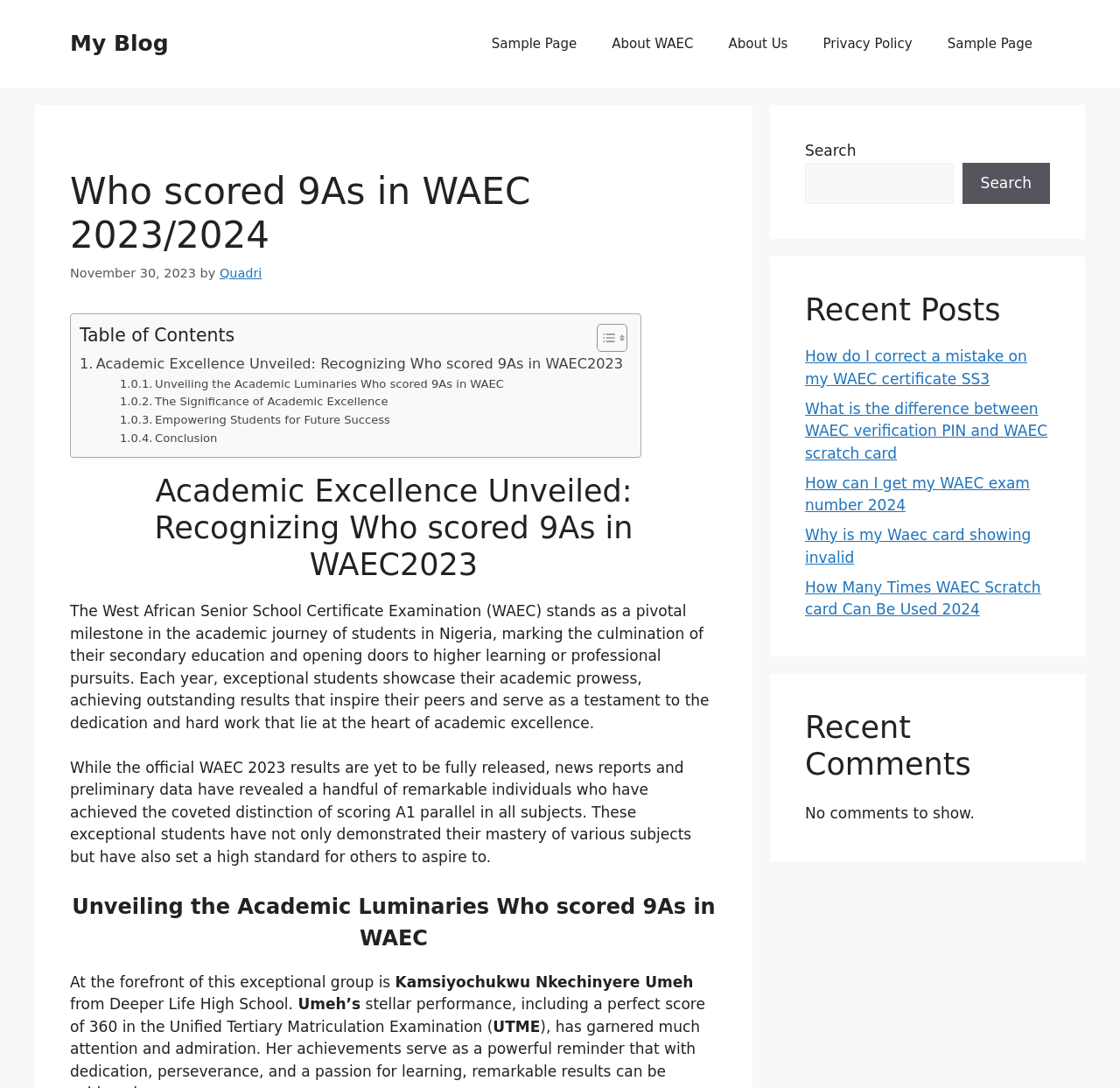Answer the question using only a single word or phrase: 
How many recent posts are listed?

5